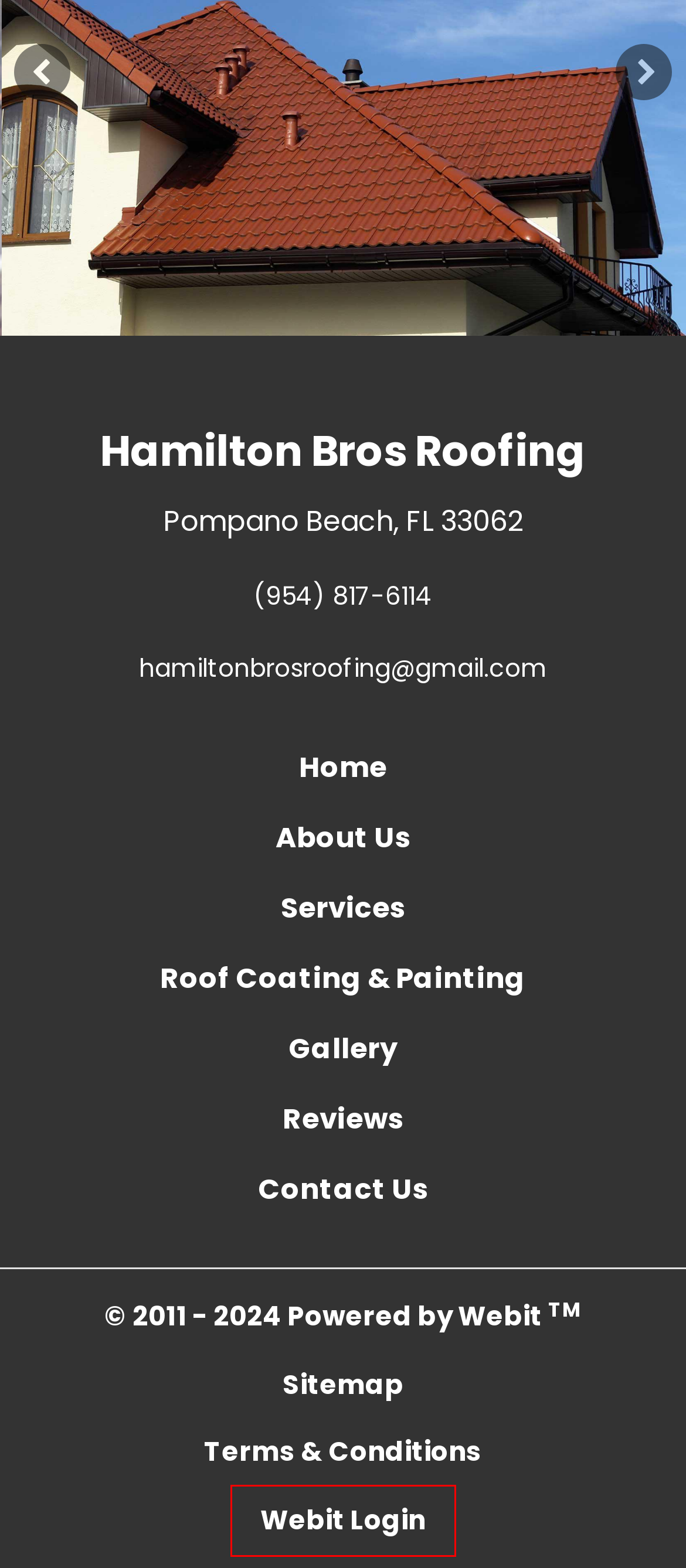View the screenshot of the webpage containing a red bounding box around a UI element. Select the most fitting webpage description for the new page shown after the element in the red bounding box is clicked. Here are the candidates:
A. Hamilton Bros Roofing In Pompano Beach, FL | Reviews
B. Hamilton Bros Roofing In Pompano Beach, FL | Services
C. Web Manager
D. Hamilton Bros Roofing In Pompano Beach, FL | Gallery
E. Webit Small Business Websites - $49 /month | Webit.com
F. Hamilton Bros Roofing In Pompano Beach, FL | About Us
G. Hamilton Bros Roofing In Pompano Beach, FL | Contact Us
H. Roofing Contractor In Pompano Beach FL - Hamilton Bros Roofing

C